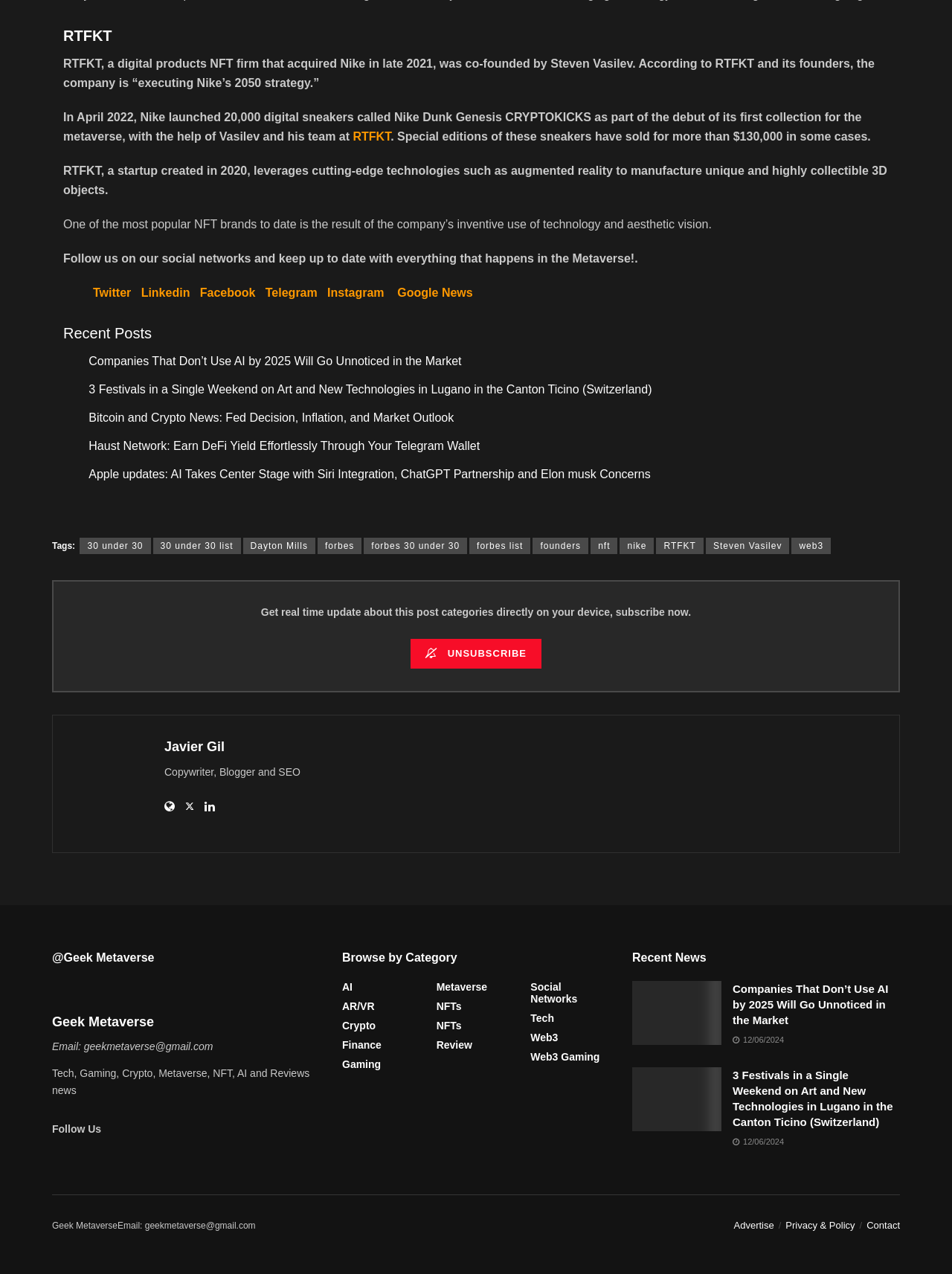Give a short answer to this question using one word or a phrase:
What is the price range of special editions of Nike Dunk Genesis CRYPTOKICKS?

more than $130,000